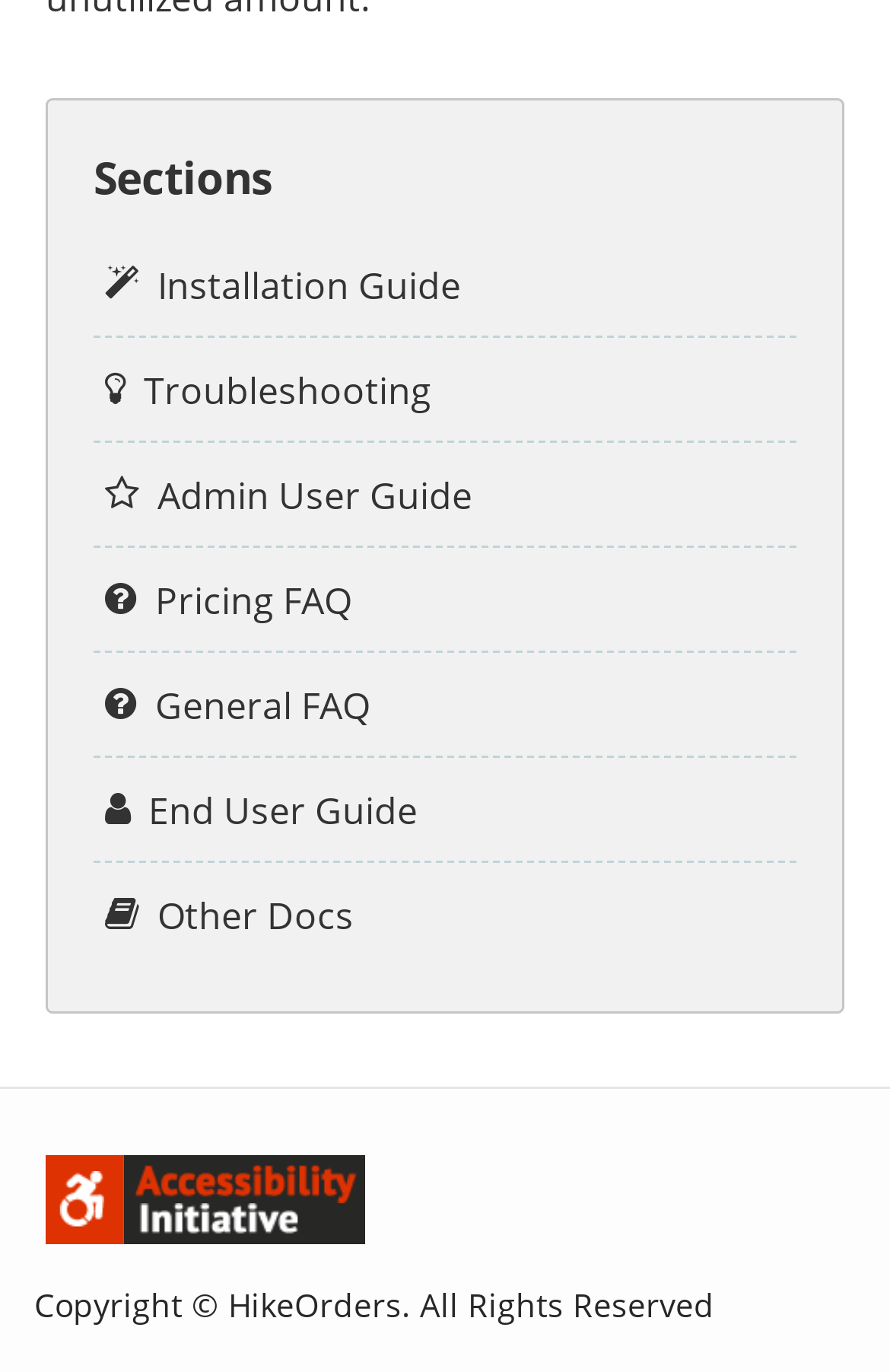Can you find the bounding box coordinates of the area I should click to execute the following instruction: "Visit Accessibility Initiative Badge"?

[0.051, 0.842, 0.128, 0.892]